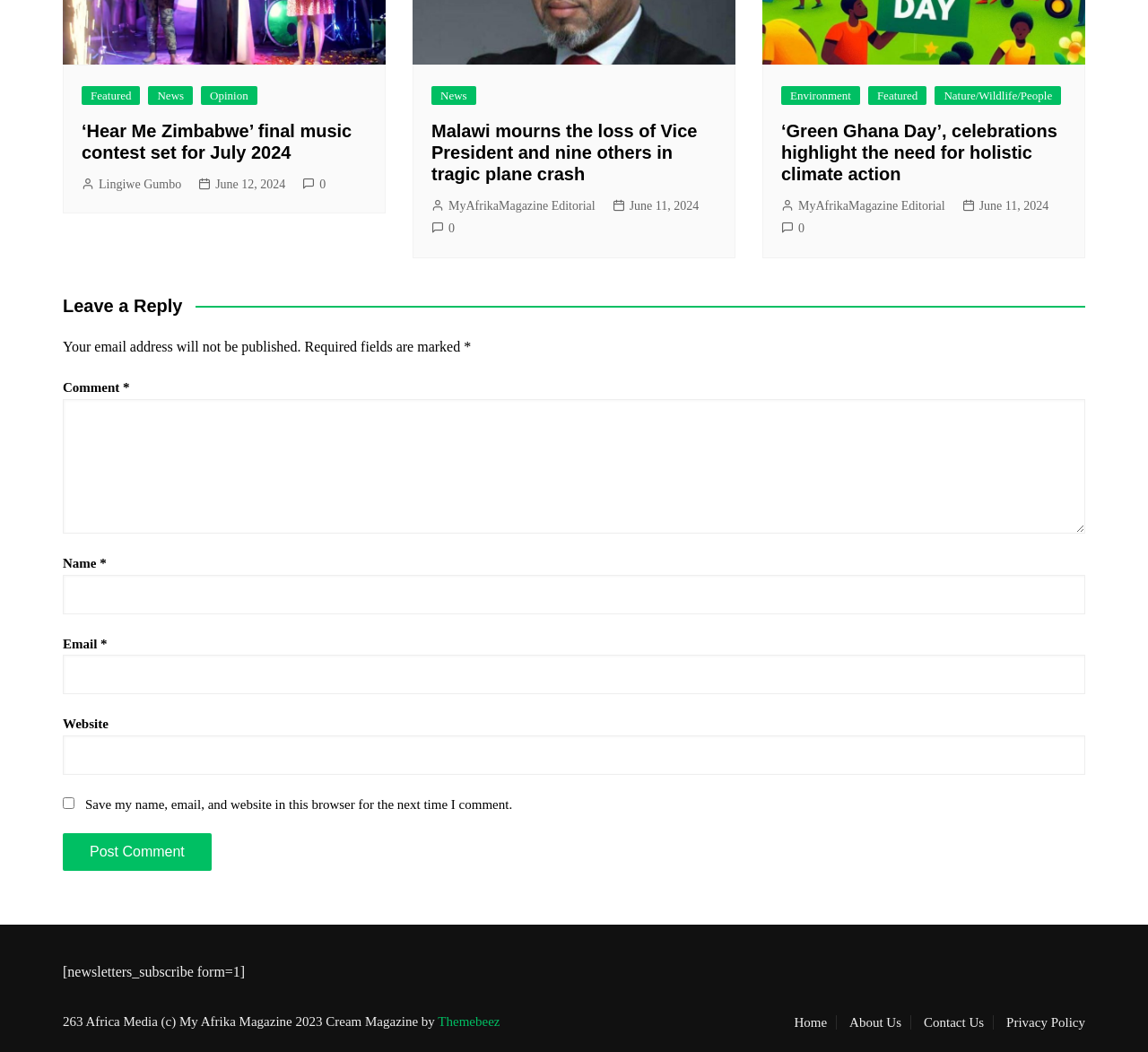Specify the bounding box coordinates of the area to click in order to execute this command: 'Click on 'Post Comment''. The coordinates should consist of four float numbers ranging from 0 to 1, and should be formatted as [left, top, right, bottom].

[0.055, 0.792, 0.184, 0.828]